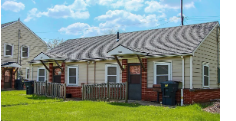Carefully observe the image and respond to the question with a detailed answer:
How many bedrooms do the apartments in Trumbull Homes offer?

The caption states that Trumbull Homes offers a range of housing options, including one to five-bedroom apartments, catering to diverse family needs.